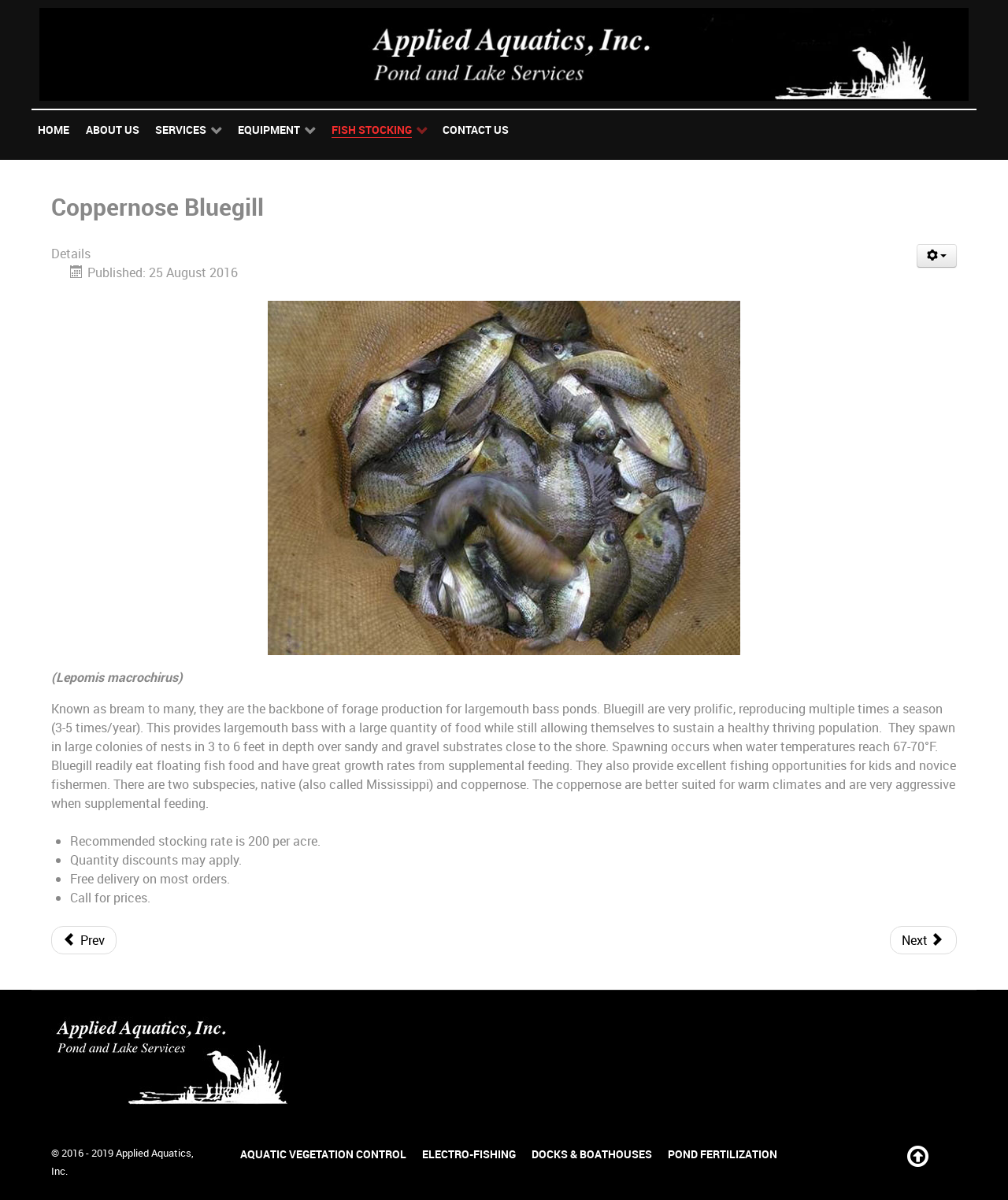Describe all the significant parts and information present on the webpage.

The webpage is about Coppernose Bluegill, a type of fish. At the top, there is a navigation menu with links to "HOME", "ABOUT US", "SERVICES", "FISH STOCKING", and "CONTACT US". Below the navigation menu, there is a large heading that reads "Coppernose Bluegill".

On the left side of the page, there is a description list with a term "Details" and a detail section that provides information about the publication date of the content, which is August 25, 2016.

To the right of the description list, there is an image of a Coppernose Bluegill. Below the image, there is a block of text that provides information about the fish, including its characteristics, habits, and benefits. The text also mentions that there are two subspecies of Bluegill: native and coppernose.

Below the block of text, there is a list of bullet points with information about recommended stocking rates, quantity discounts, free delivery, and prices. The list is formatted with bullet points and each point is on a new line.

At the bottom of the page, there are links to navigate to the previous or next page, as well as a copyright notice that reads "© 2016 - 2019 Applied Aquatics, Inc.". There are also links to other services offered by Applied Aquatics, Inc., including aquatic vegetation control, electro-fishing, docks and boathouses, and pond fertilization.